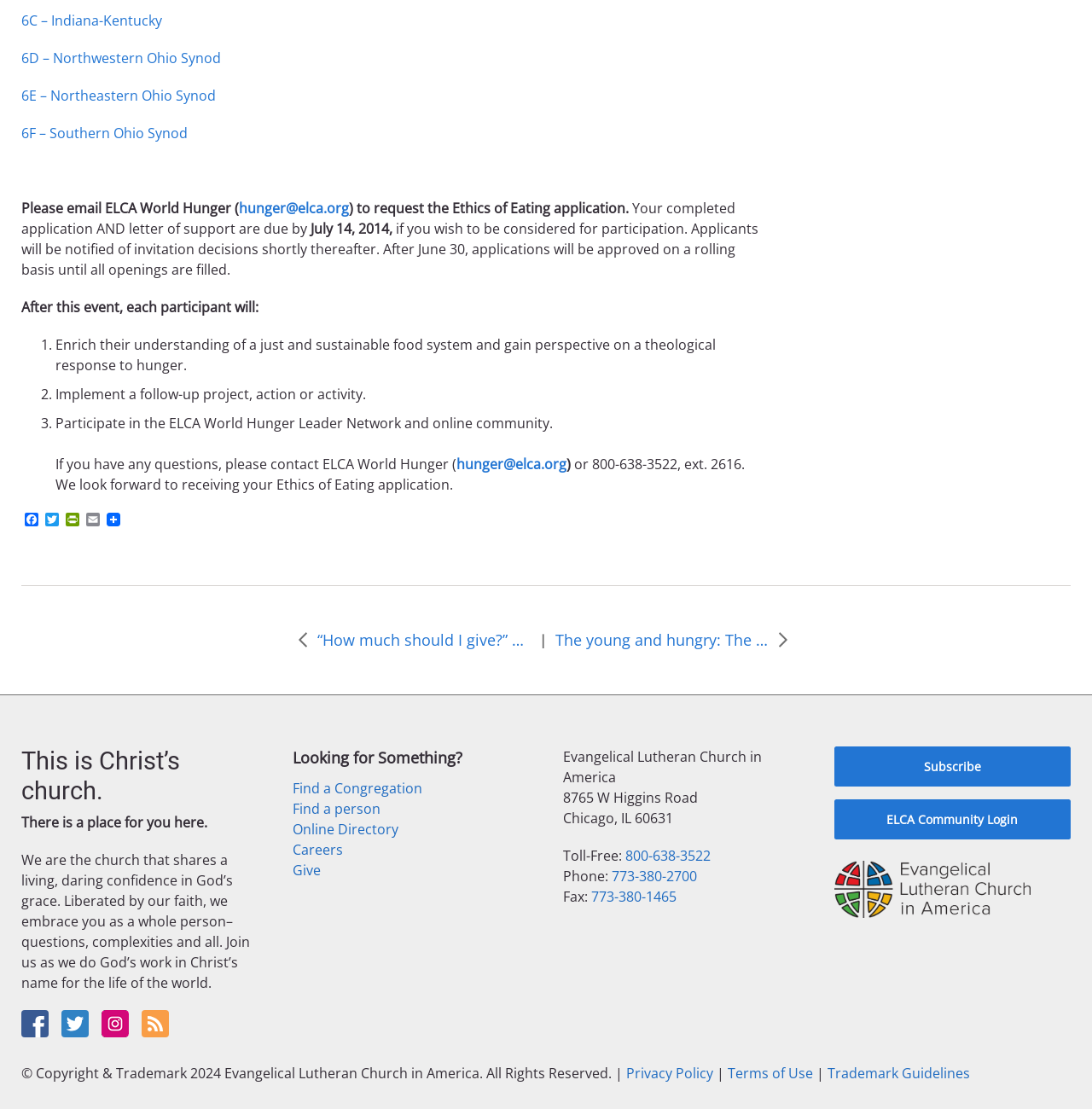Please find the bounding box for the UI component described as follows: "Trademark Guidelines".

[0.758, 0.96, 0.888, 0.976]